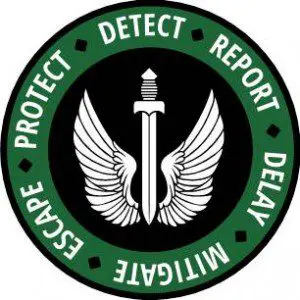Craft a descriptive caption that covers all aspects of the image.

The image features a circular emblem prominently displaying a sword flanked by two stylized wings. This striking design is set against a dark background, with the words "DETECT," "REPORT," "DELAY," "MITIGATE," "PROTECT," and "ESCAPE" arranged around the perimeter in a bold, green font. The emblem symbolizes a comprehensive approach to safety and security, emphasizing awareness and proactive measures that individuals should adopt to respond effectively in emergency situations. This imagery is likely associated with programs aimed at educating educators and communities about safety protocols and crisis management strategies, reflecting an important commitment to ensuring safety within educational environments.